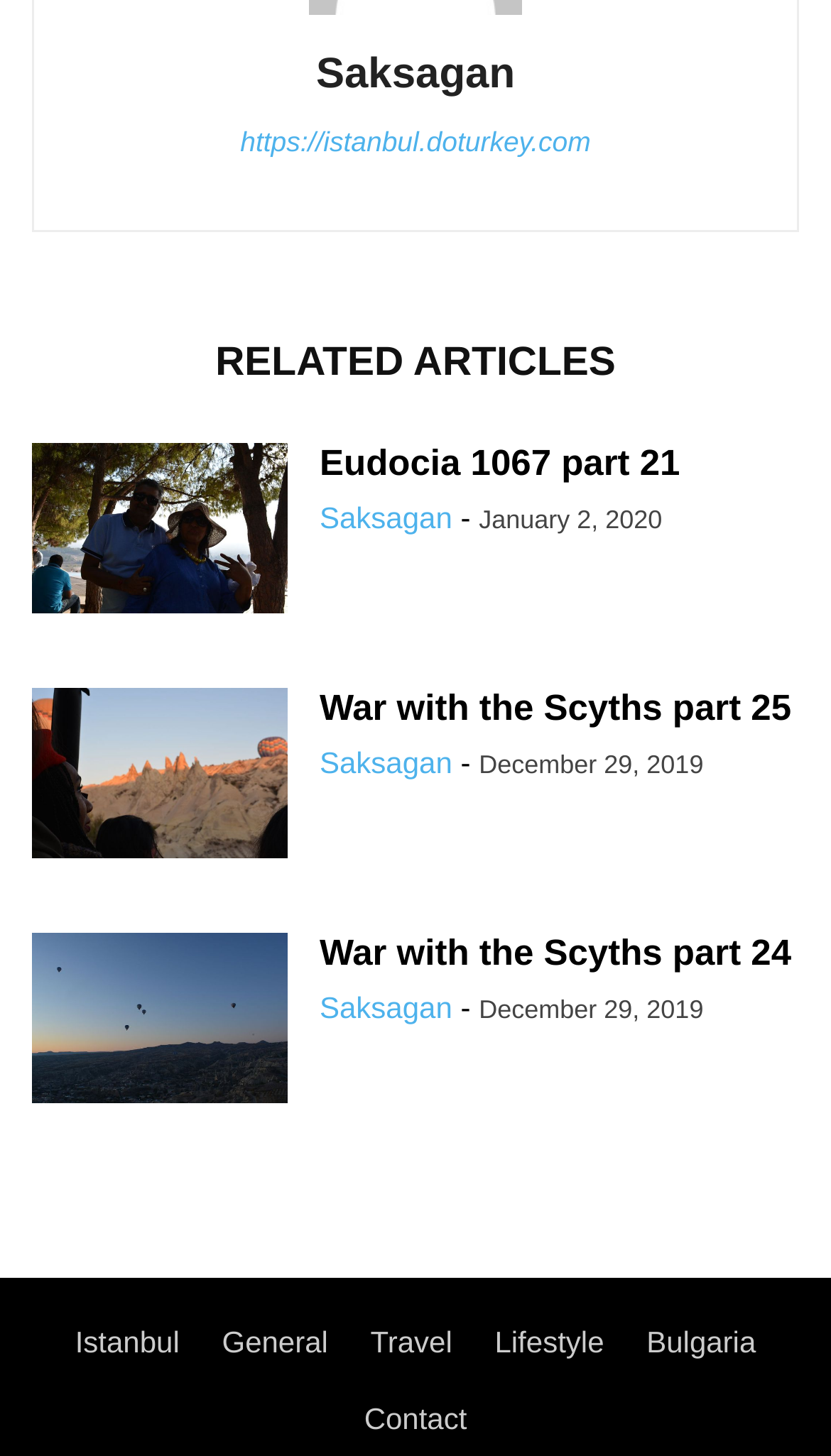Please reply to the following question with a single word or a short phrase:
What is the category of the link 'Istanbul'?

General